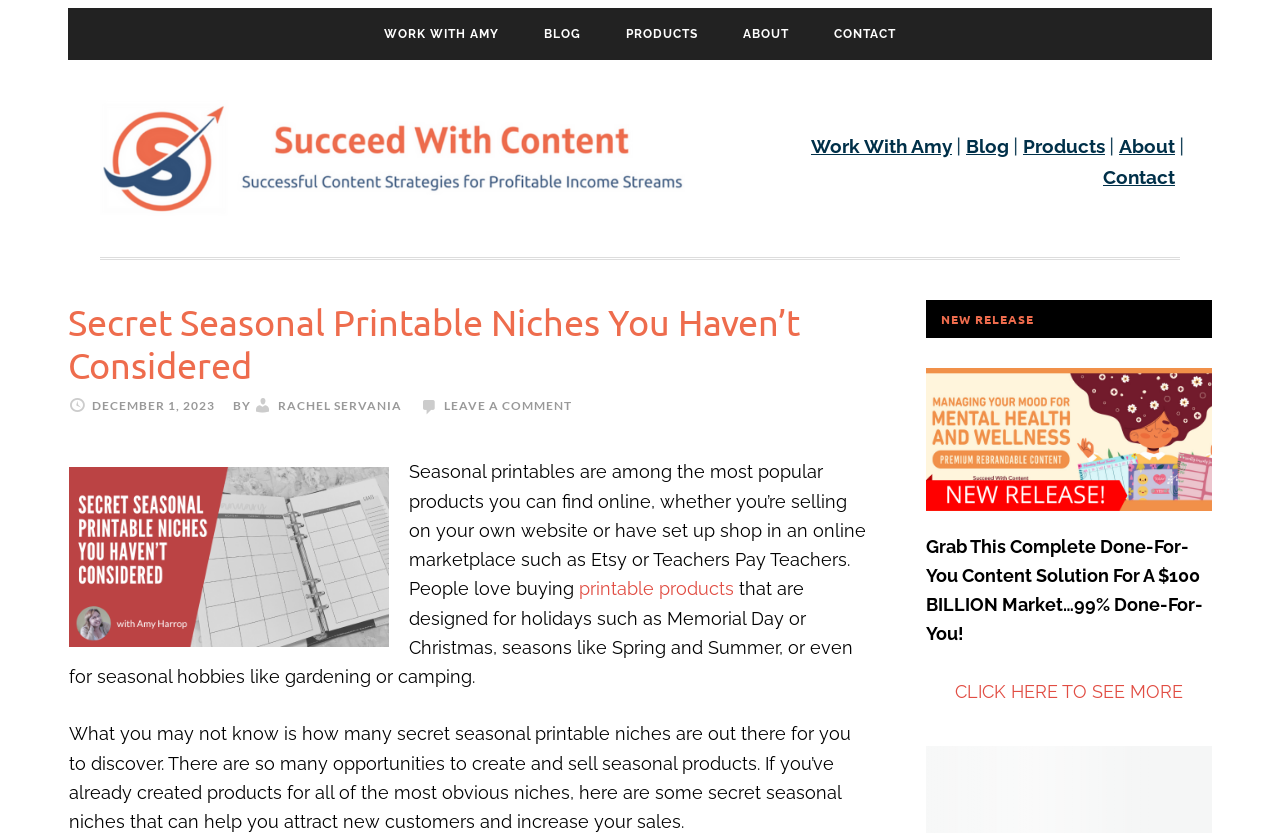Identify the bounding box coordinates for the region to click in order to carry out this instruction: "Click on WORK WITH AMY". Provide the coordinates using four float numbers between 0 and 1, formatted as [left, top, right, bottom].

[0.284, 0.01, 0.405, 0.072]